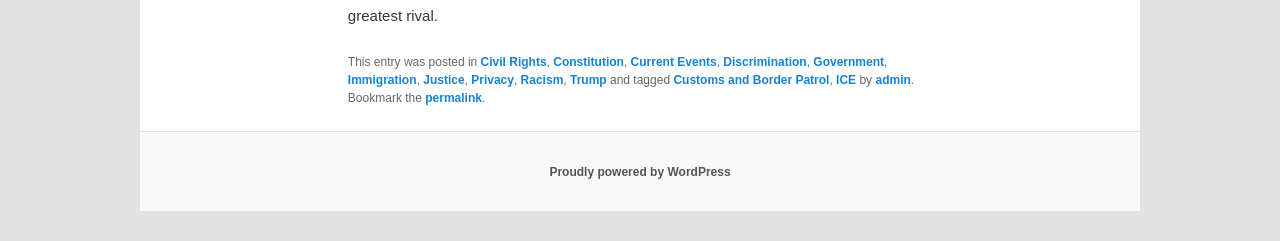Using the element description: "Customs and Border Patrol", determine the bounding box coordinates. The coordinates should be in the format [left, top, right, bottom], with values between 0 and 1.

[0.526, 0.303, 0.648, 0.361]